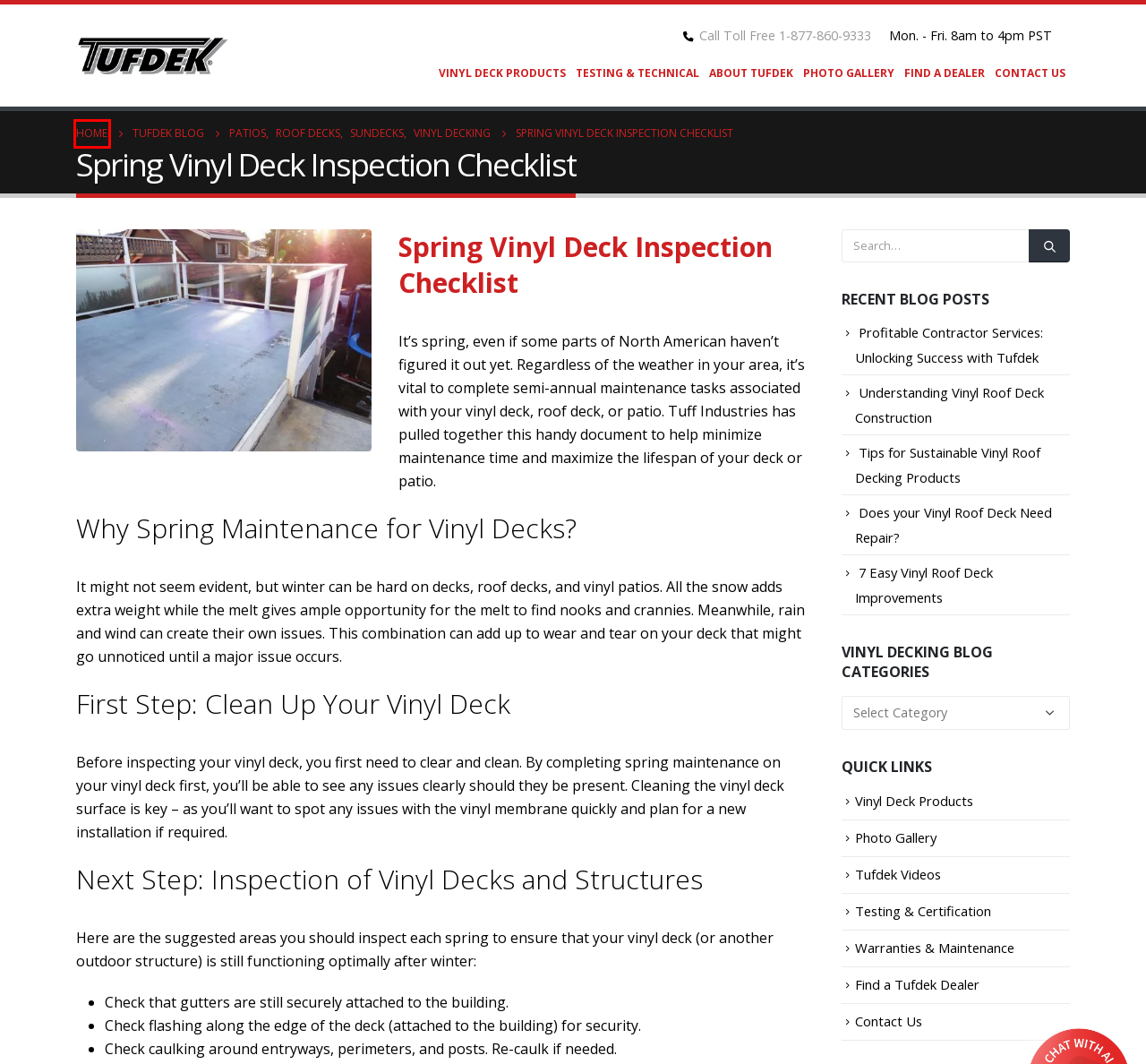Consider the screenshot of a webpage with a red bounding box and select the webpage description that best describes the new page that appears after clicking the element inside the red box. Here are the candidates:
A. Find Tufdek™ Waterproof Decking Dealers in Canada and USA
B. Vinyl Decking Archives - Tufdek
C. Tufdek™ Waterproof Vinyl Decking - PVC Outdoor Vinyl Flooring
D. Contact Tufdek™ for Waterproof Decking and PVC Vinyl Decks
E. Vinyl Roof Deck Construction Principles | Tufdek
F. Roof Deck Essentials - 7 Simple DIY Enhancements | Tufdek
G. Roof Decks Archives - Tufdek
H. Deck Waterproofing Blog Articles by Tufdek

C